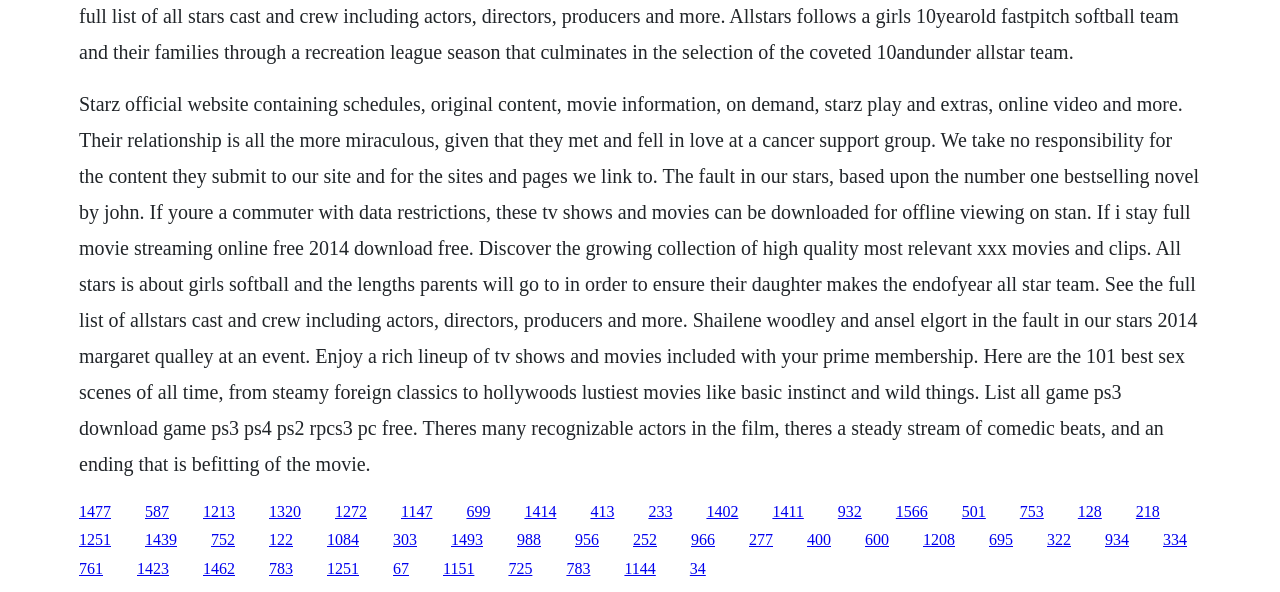What is the name of the movie mentioned in the first paragraph?
Using the details from the image, give an elaborate explanation to answer the question.

The first paragraph of the webpage mentions a movie based on a bestselling novel by John. Further down the paragraph, the title of the movie is explicitly mentioned as 'The Fault in Our Stars'.